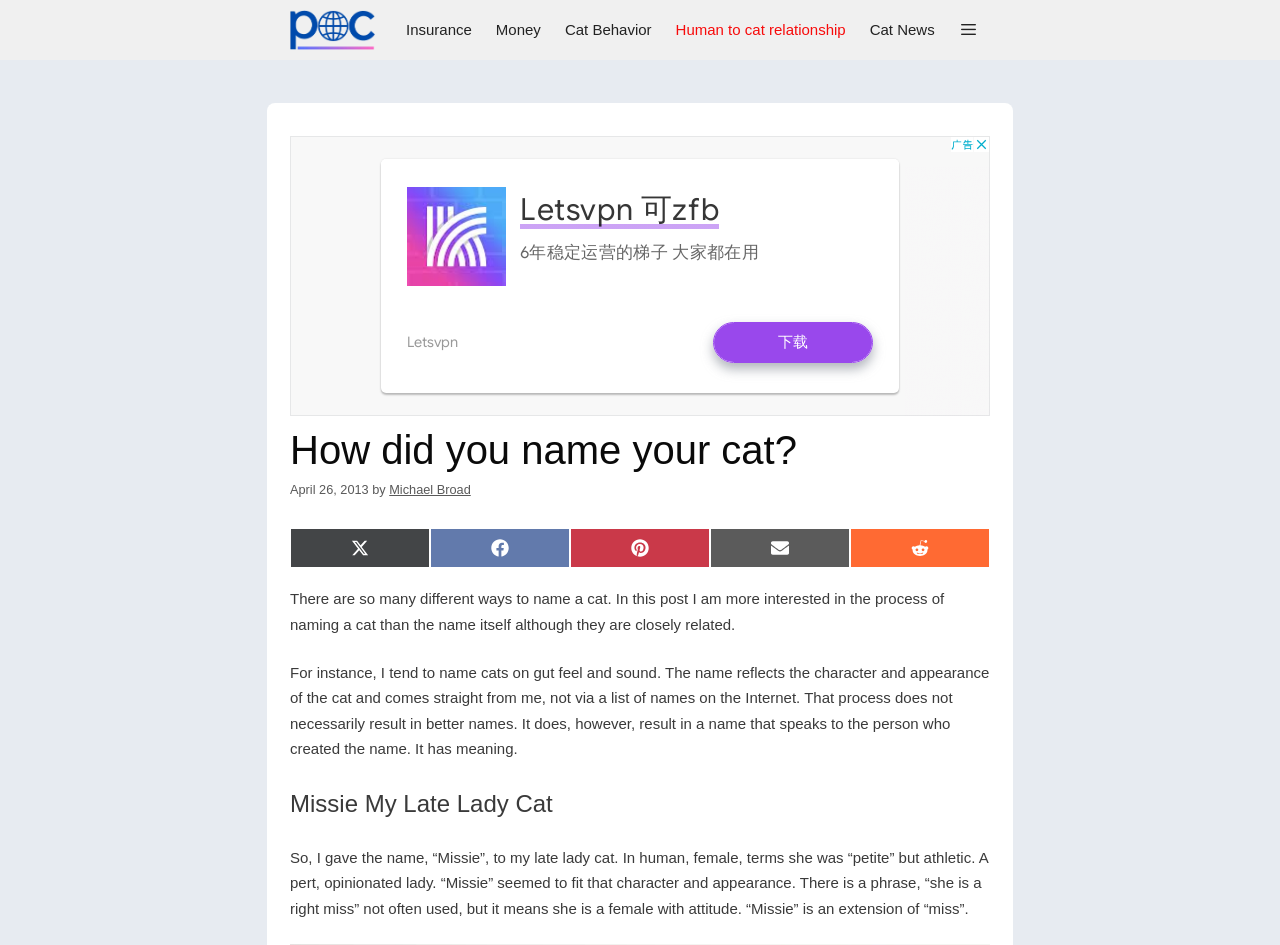When was the article 'How did you name your cat?' published? Based on the screenshot, please respond with a single word or phrase.

April 26, 2013